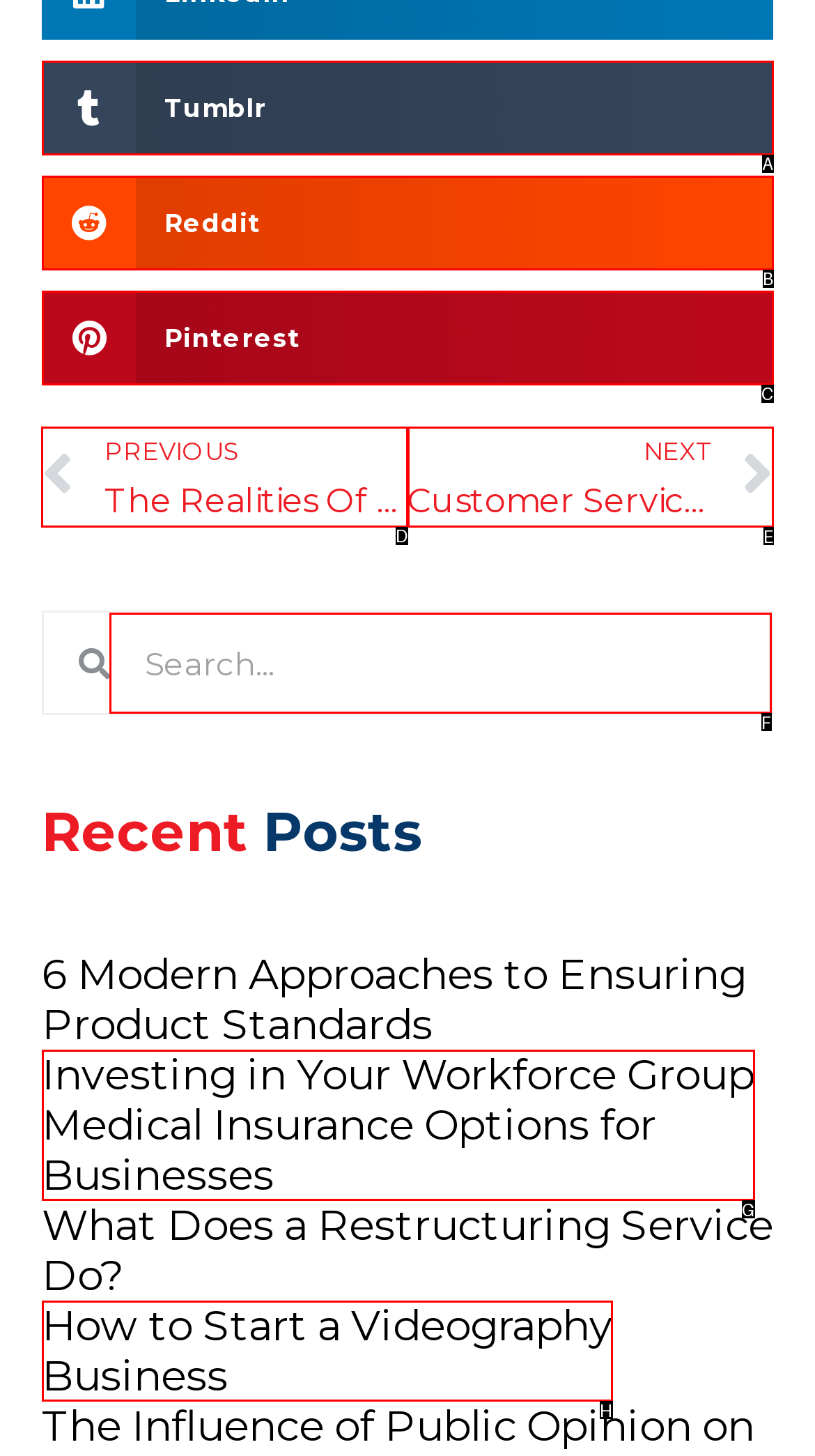Specify which element within the red bounding boxes should be clicked for this task: Go to the previous post Respond with the letter of the correct option.

D